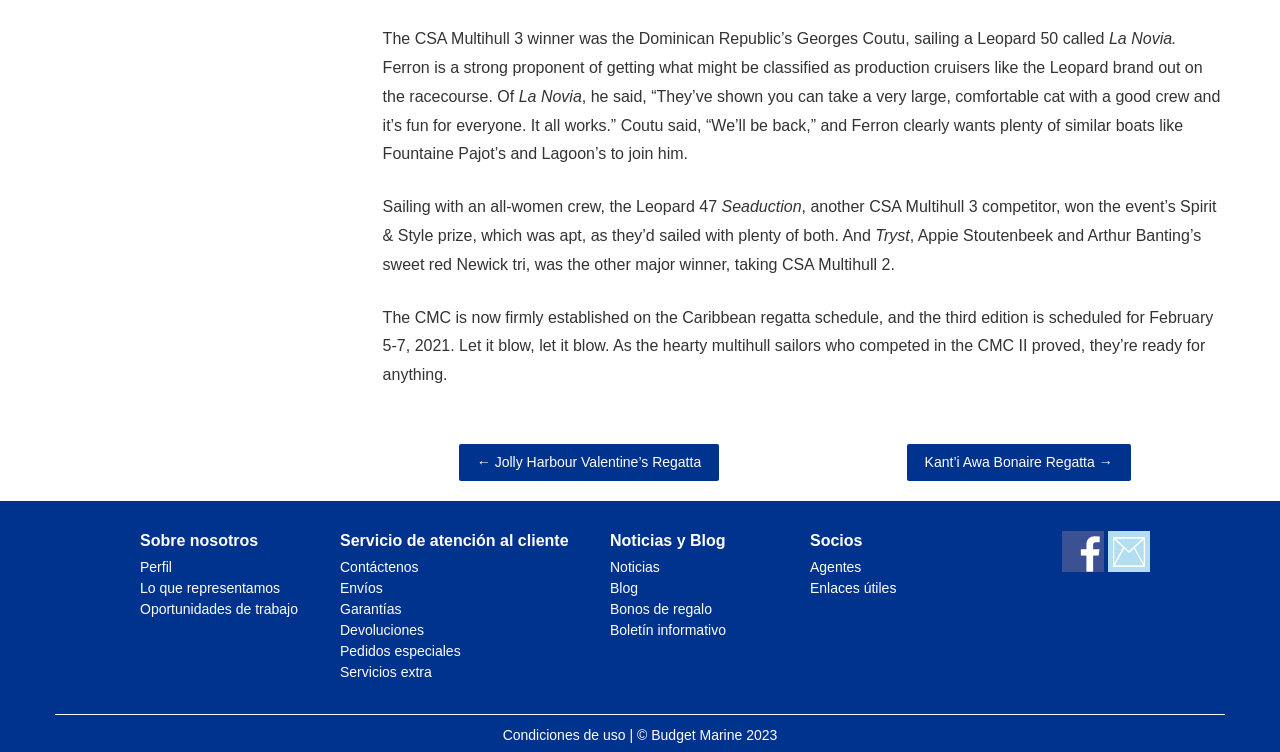Please find the bounding box coordinates of the element that you should click to achieve the following instruction: "Check 'Facebook'". The coordinates should be presented as four float numbers between 0 and 1: [left, top, right, bottom].

[0.83, 0.706, 0.862, 0.761]